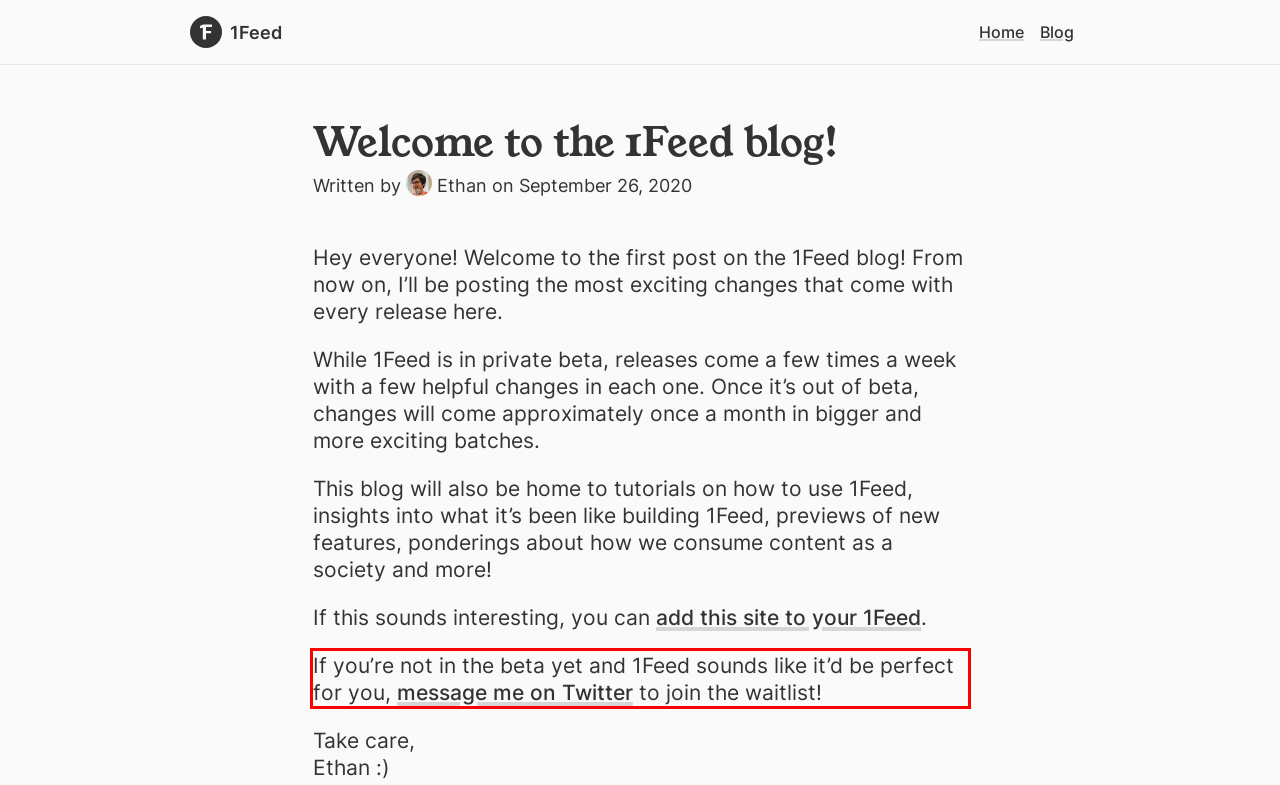You are given a webpage screenshot with a red bounding box around a UI element. Extract and generate the text inside this red bounding box.

If you’re not in the beta yet and 1Feed sounds like it’d be perfect for you, message me on Twitter to join the waitlist!